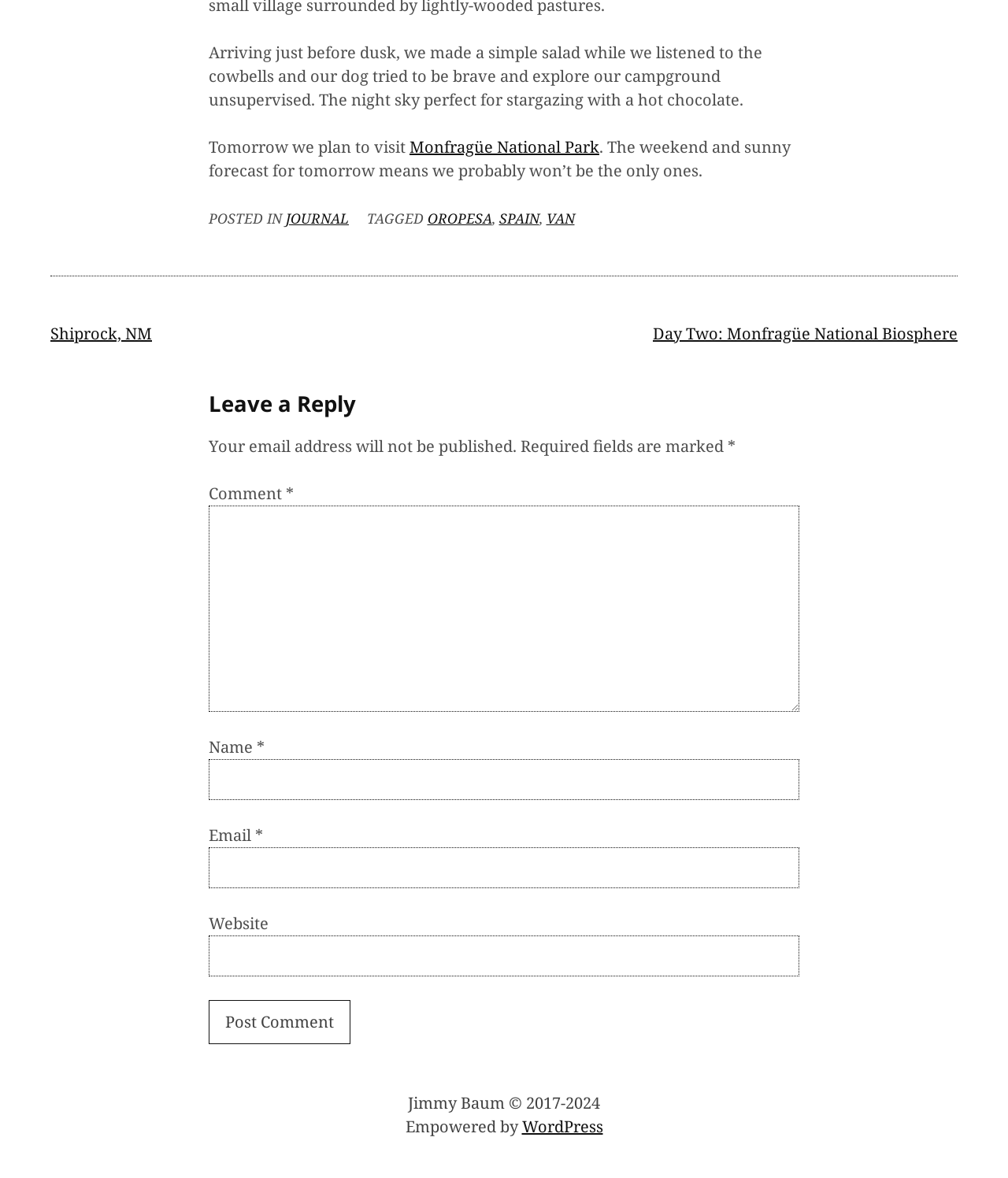Could you find the bounding box coordinates of the clickable area to complete this instruction: "Click on the link to Monfragüe National Park"?

[0.406, 0.116, 0.595, 0.134]